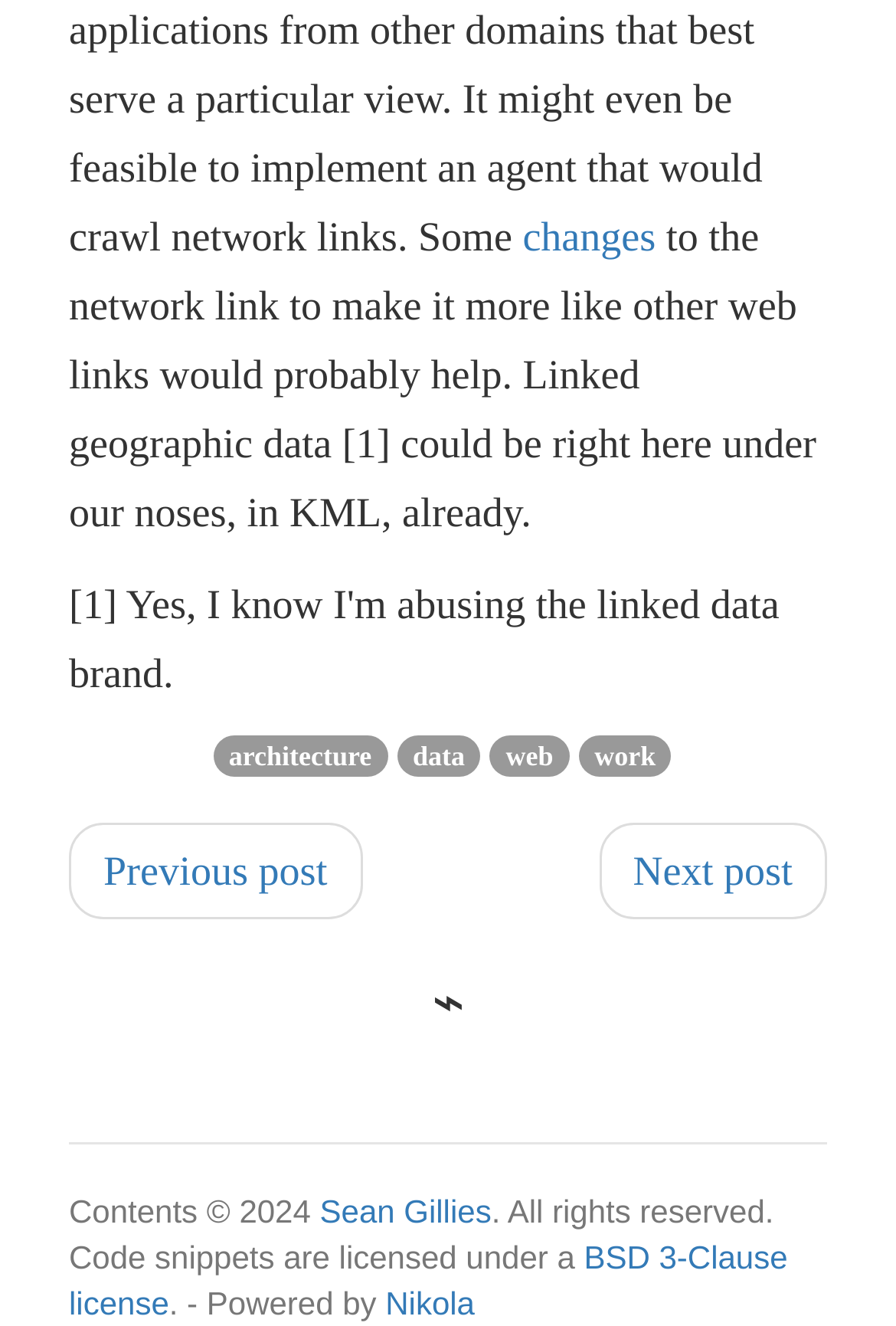Please determine the bounding box coordinates of the element's region to click in order to carry out the following instruction: "click on changes link". The coordinates should be four float numbers between 0 and 1, i.e., [left, top, right, bottom].

[0.583, 0.162, 0.732, 0.196]